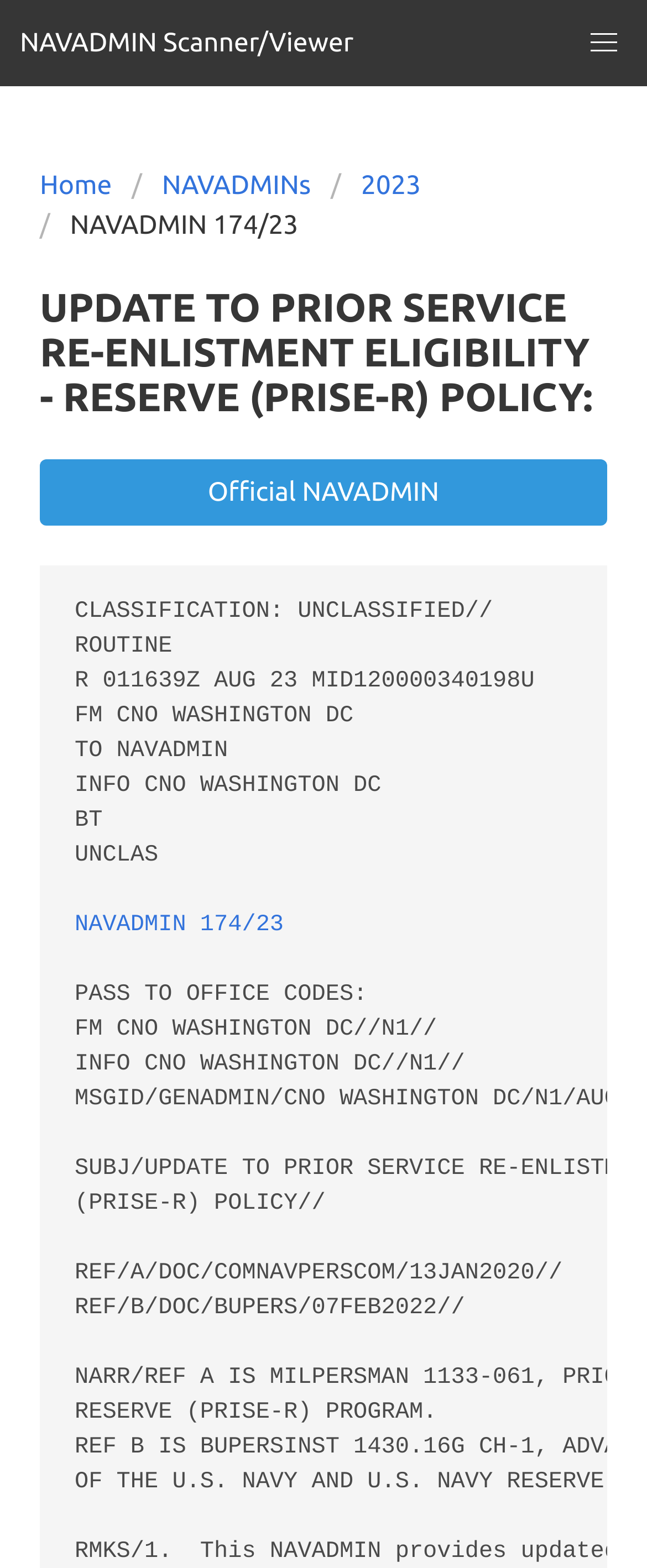Write a detailed summary of the webpage, including text, images, and layout.

The webpage is about an update to the prior service re-enlistment eligibility policy for the Reserve (PRISE-R). At the top of the page, there is a main navigation section with a menu button on the right side. Below the navigation section, there is a breadcrumbs section with four links: "Home", "NAVADMINs", "2023", and "NAVADMIN 174/23". 

The main content of the page starts with a heading that matches the title of the webpage. Below the heading, there is a link to the "Official NAVADMIN". Following this link, there is a block of text that appears to be a classification notice, containing information such as classification level, routing information, and a message body. This text block takes up a significant portion of the page. At the bottom of this text block, there is another link to "NAVADMIN 174/23".